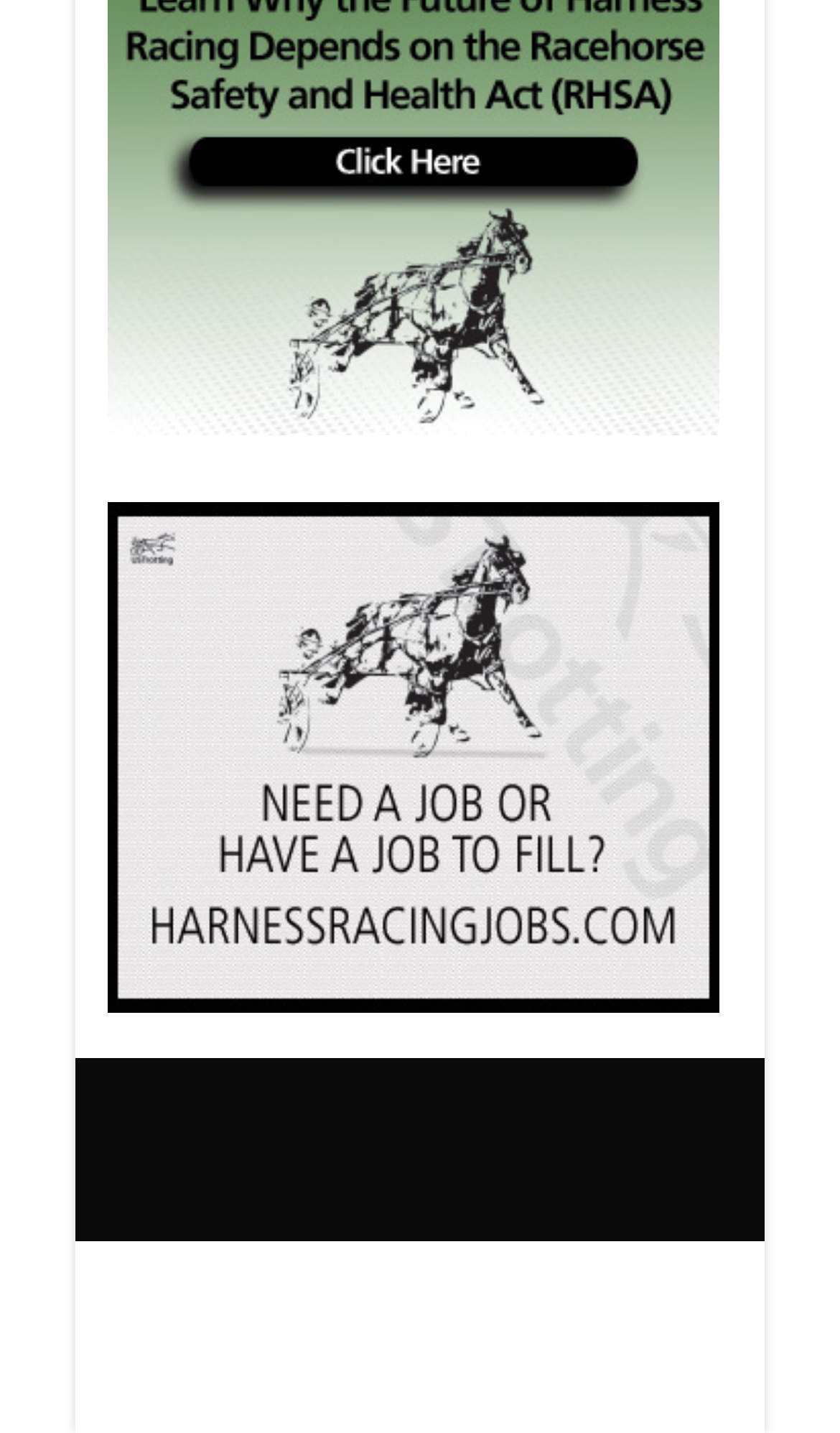Determine the bounding box coordinates of the section I need to click to execute the following instruction: "view racing information". Provide the coordinates as four float numbers between 0 and 1, i.e., [left, top, right, bottom].

[0.322, 0.881, 0.422, 0.916]